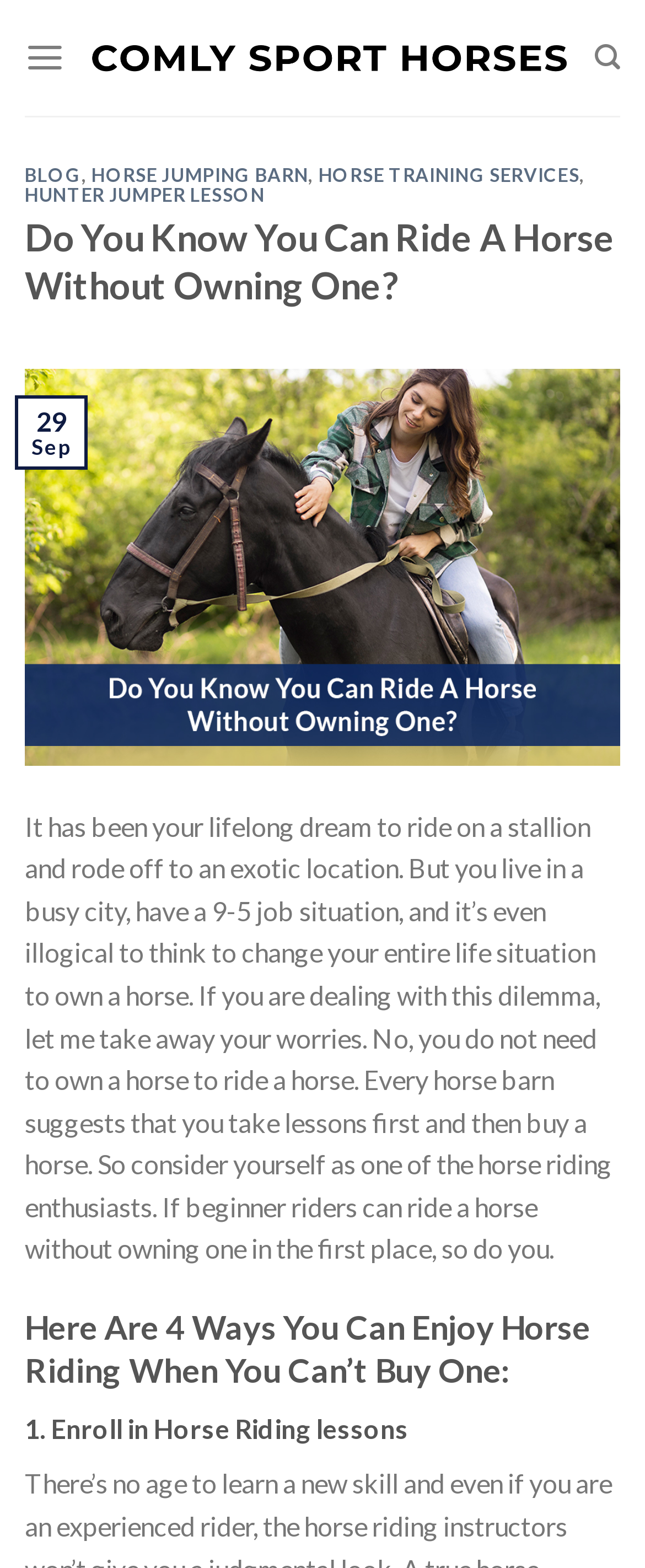Locate the bounding box coordinates of the clickable region necessary to complete the following instruction: "Open the 'Menu'". Provide the coordinates in the format of four float numbers between 0 and 1, i.e., [left, top, right, bottom].

[0.038, 0.011, 0.101, 0.063]